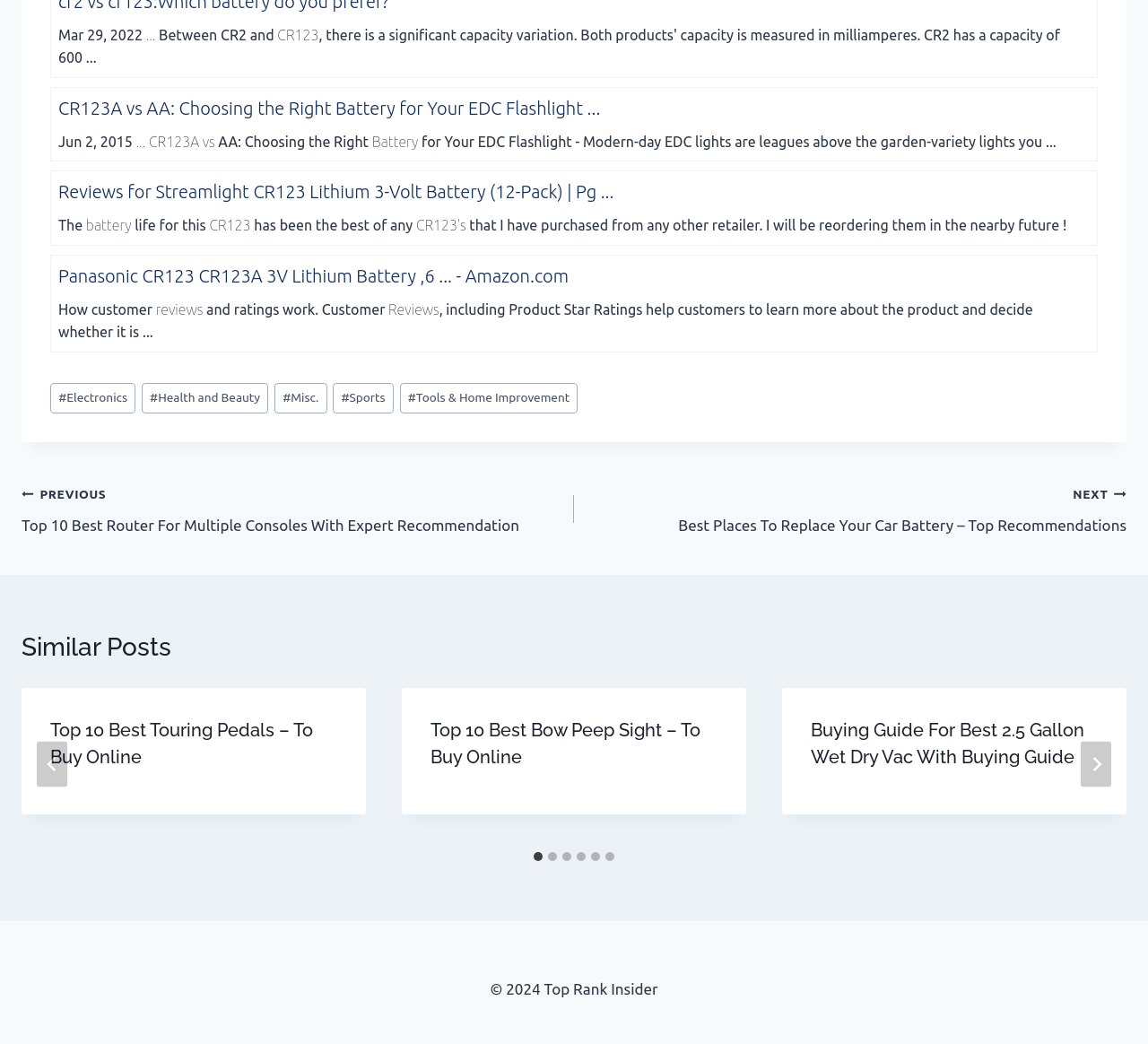Please give a short response to the question using one word or a phrase:
What is the purpose of the 'Next' button?

To go to the next slide